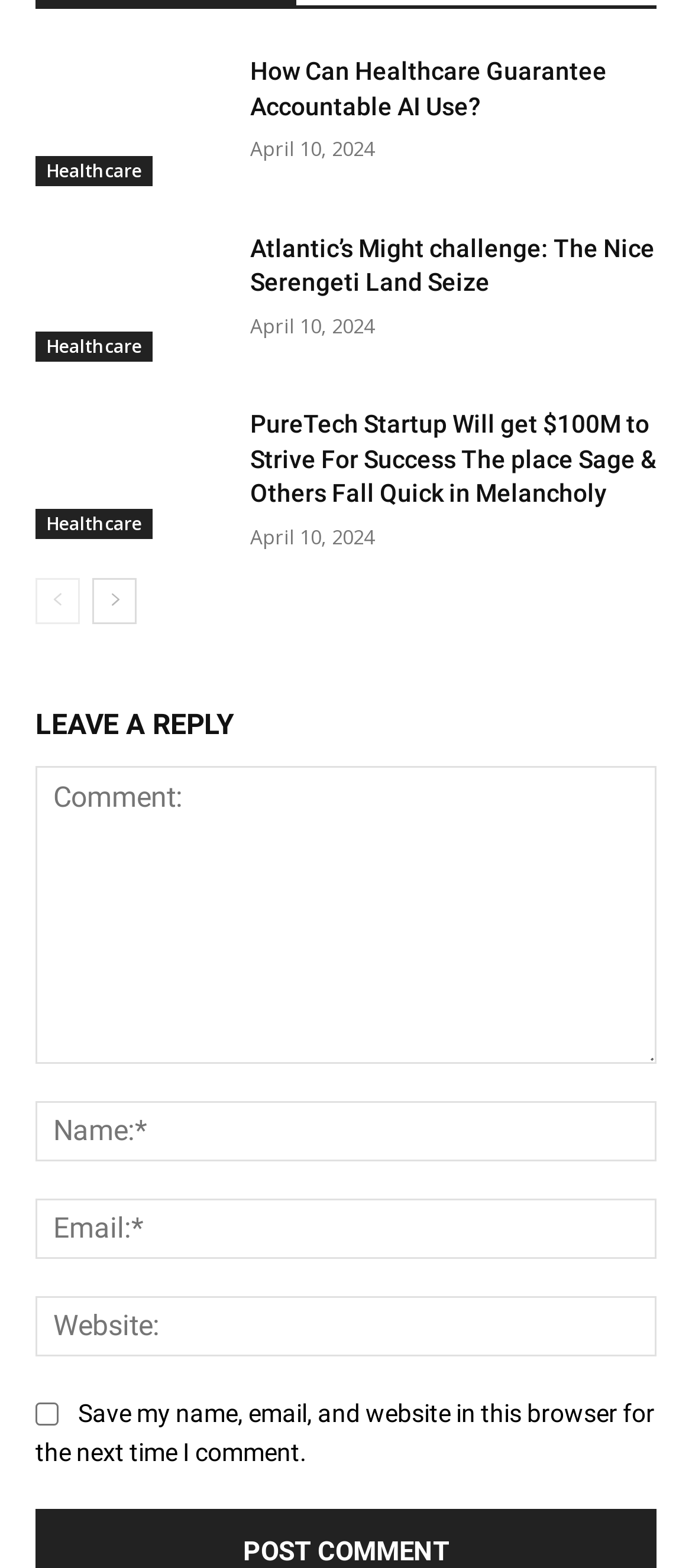Find and specify the bounding box coordinates that correspond to the clickable region for the instruction: "Click on the 'Healthcare' link".

[0.051, 0.099, 0.221, 0.118]